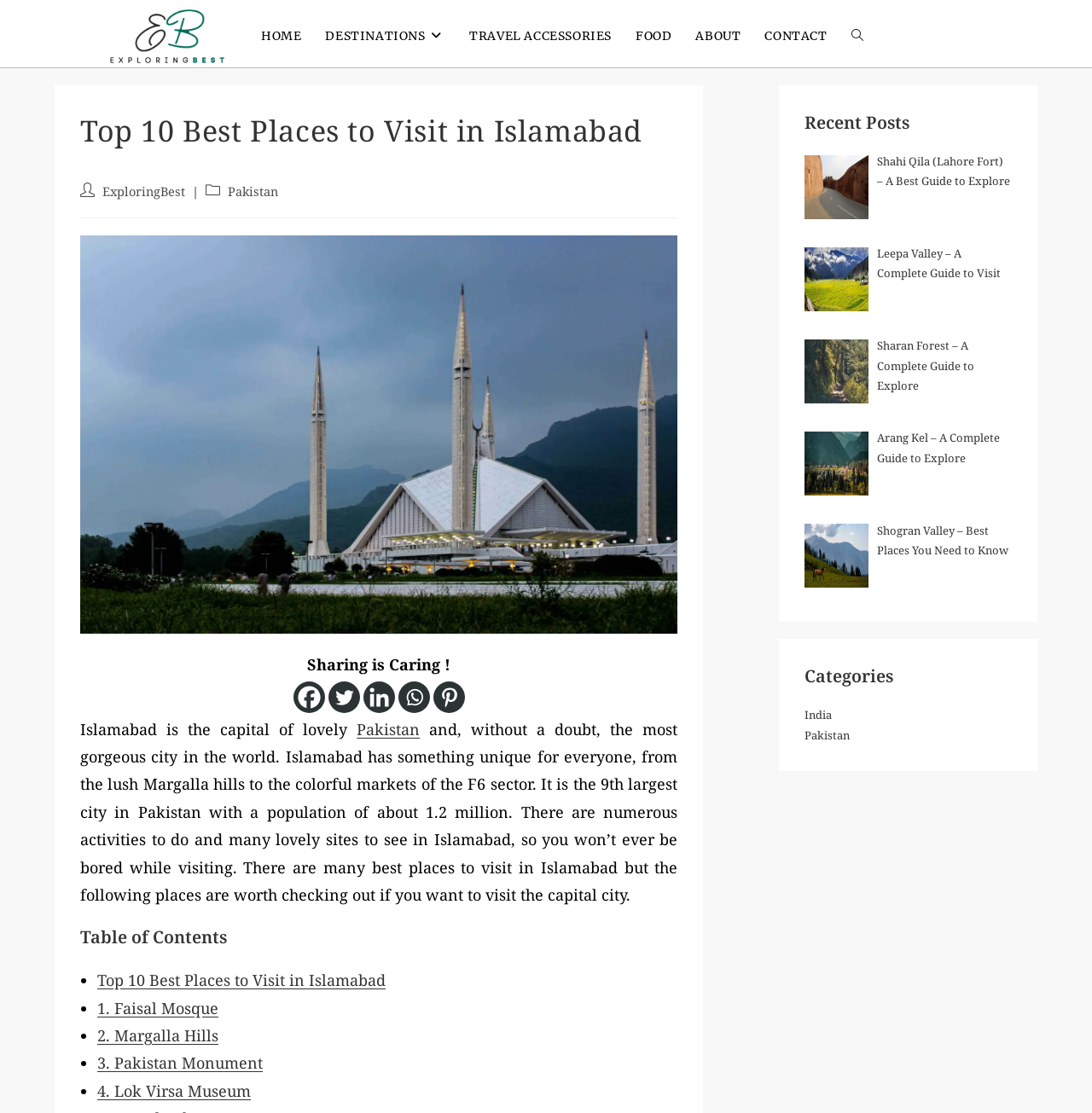Determine the bounding box coordinates of the region to click in order to accomplish the following instruction: "Check out the recent post about Shahi Qila". Provide the coordinates as four float numbers between 0 and 1, specifically [left, top, right, bottom].

[0.803, 0.138, 0.925, 0.17]